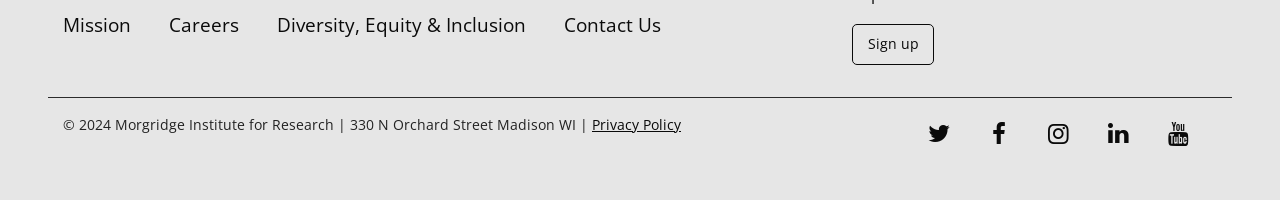Find the bounding box coordinates of the clickable area that will achieve the following instruction: "Visit the 'About Ebbets Field Apartments' page".

None